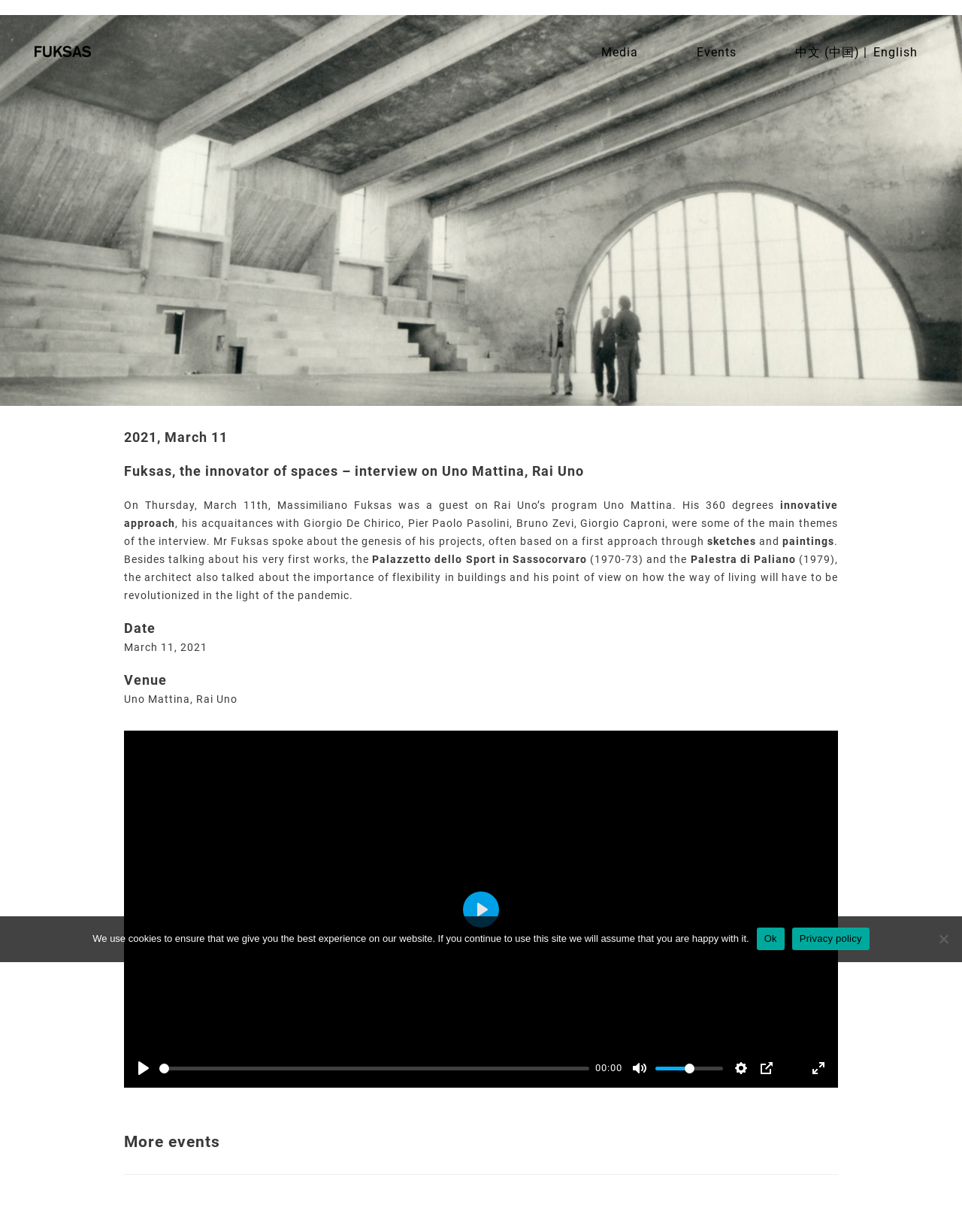Based on the provided description, "PausePlay", find the bounding box of the corresponding UI element in the screenshot.

[0.137, 0.857, 0.162, 0.877]